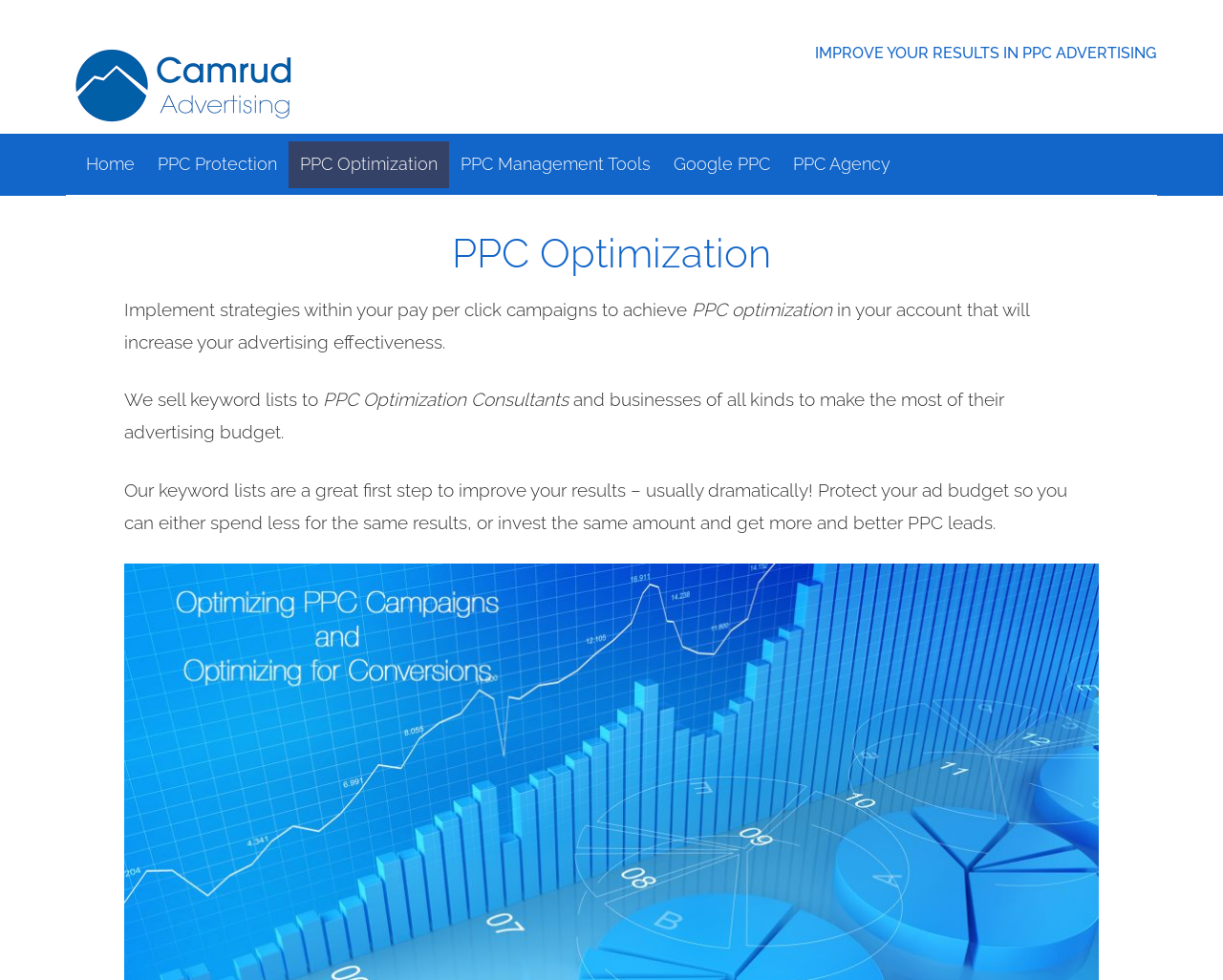Please locate the UI element described by "Home" and provide its bounding box coordinates.

[0.061, 0.144, 0.12, 0.192]